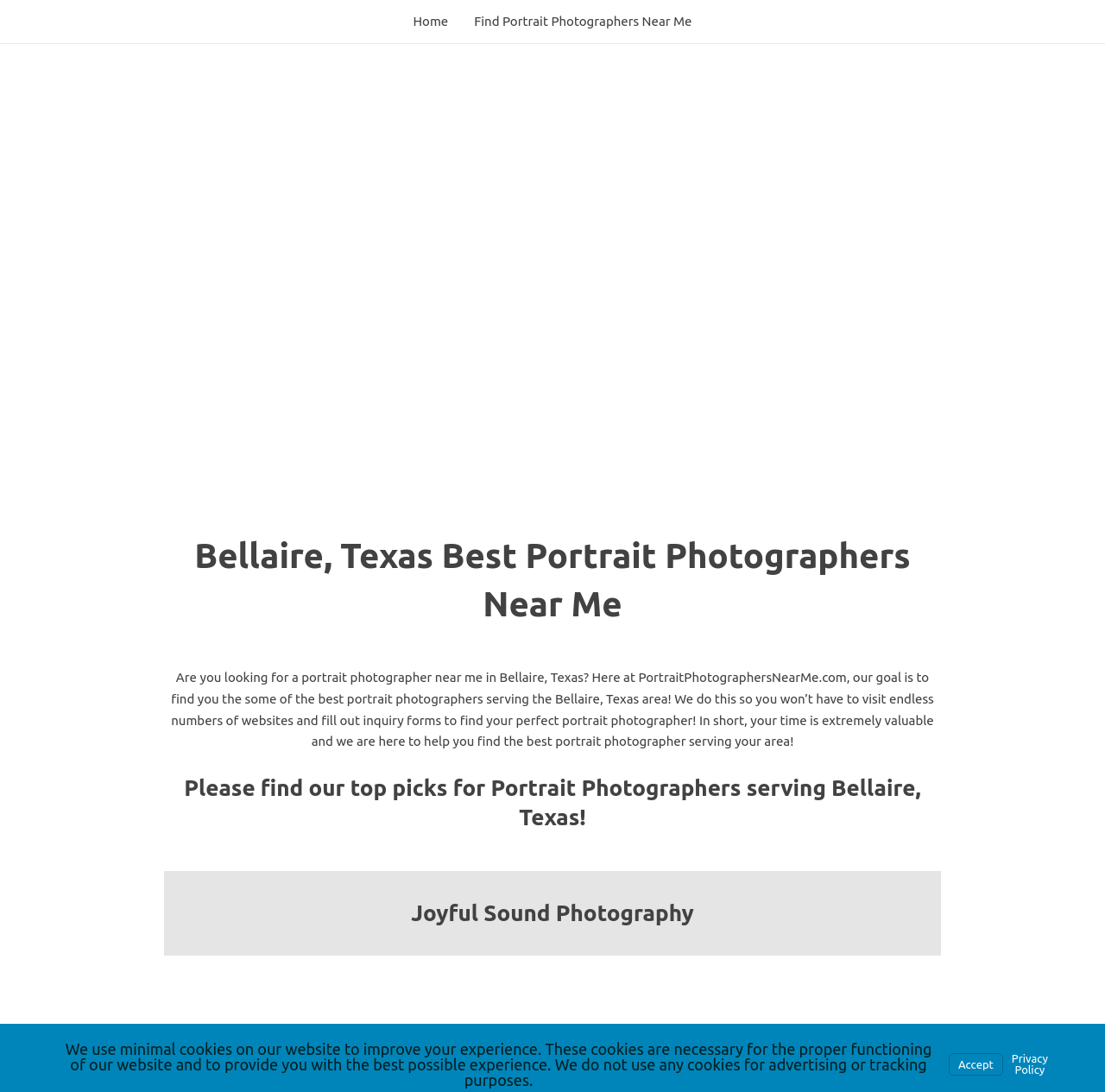How many links are in the site navigation?
Please look at the screenshot and answer using one word or phrase.

2